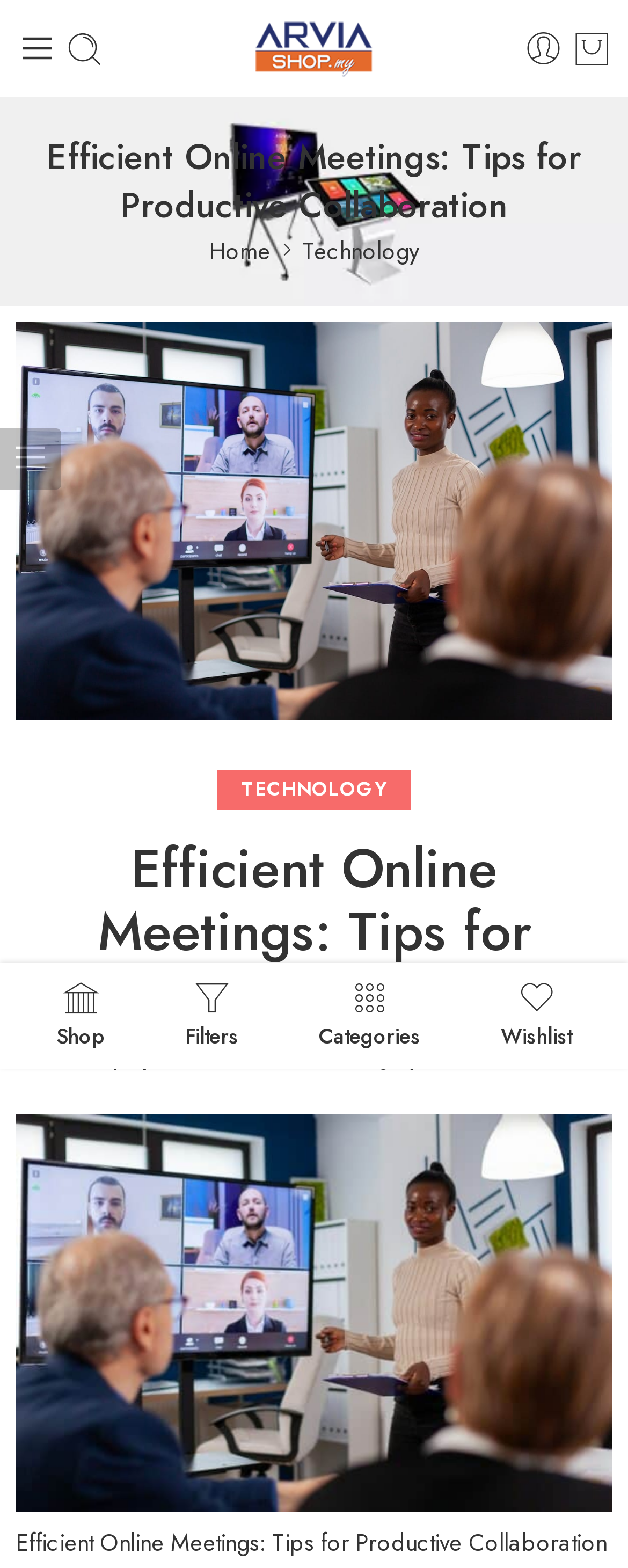Reply to the question below using a single word or brief phrase:
What is the category of the article?

Technology